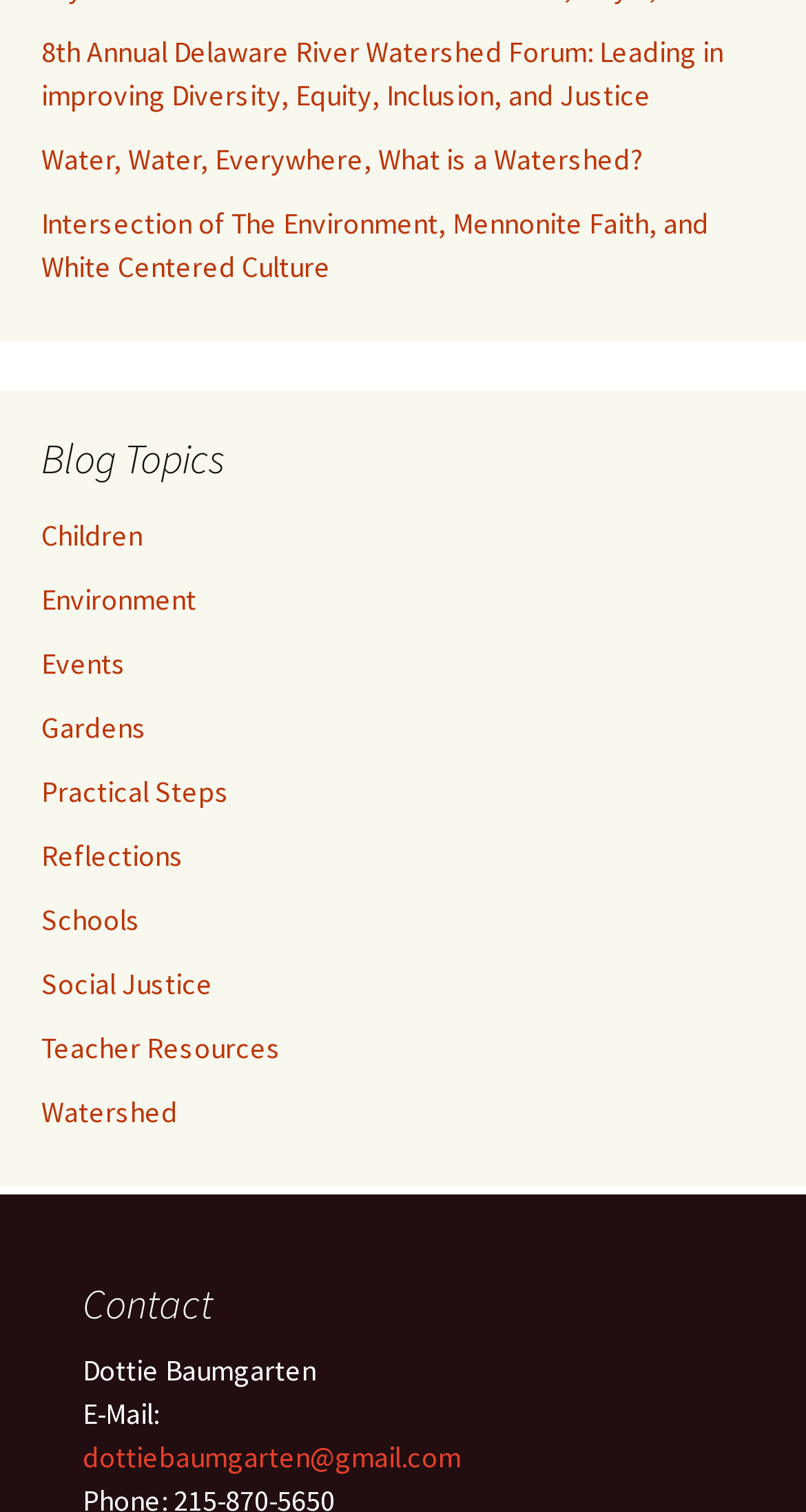Can you provide the bounding box coordinates for the element that should be clicked to implement the instruction: "Click on the link to the 8th Annual Delaware River Watershed Forum"?

[0.051, 0.022, 0.897, 0.076]